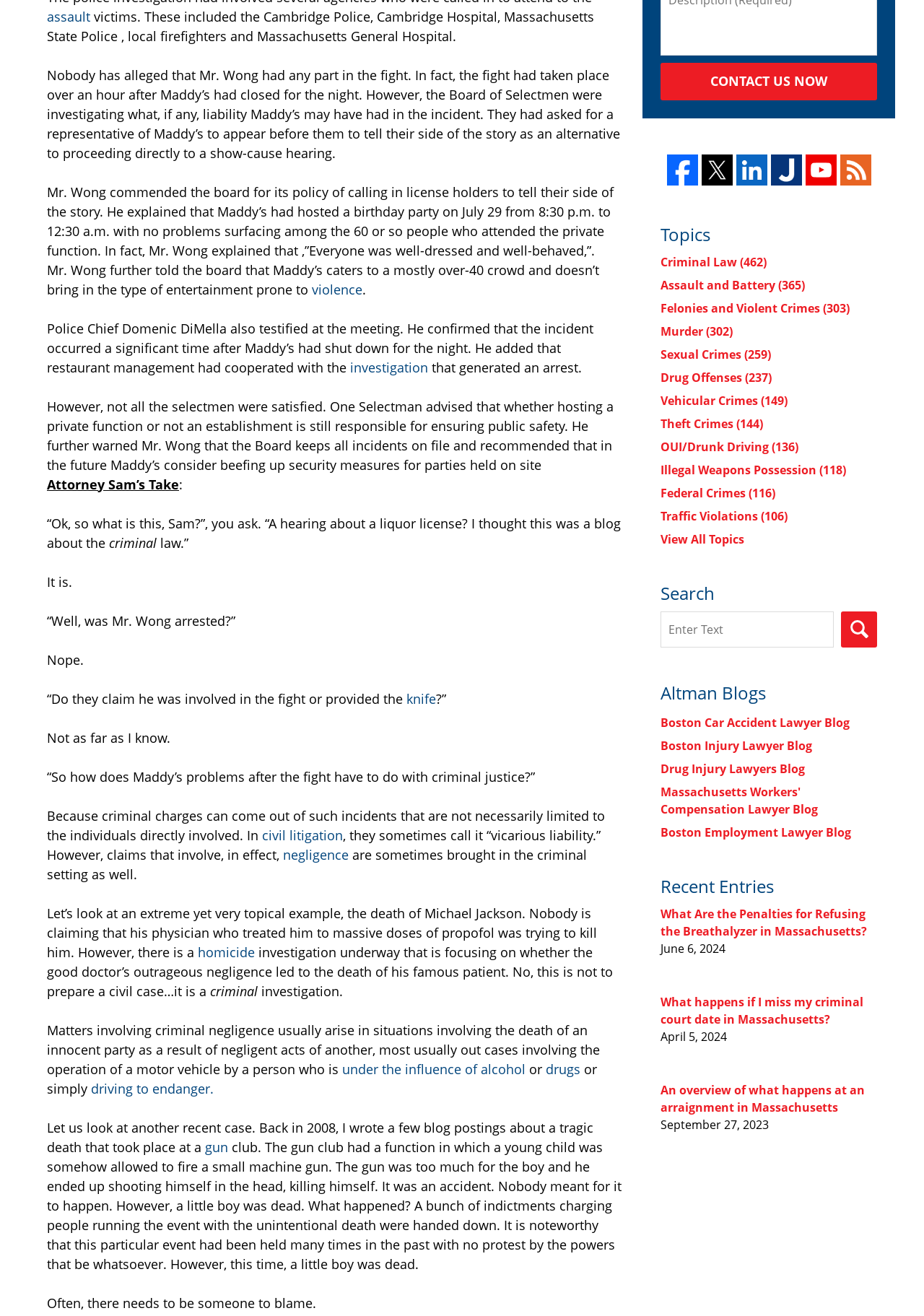Determine the bounding box for the described HTML element: "civil litigation". Ensure the coordinates are four float numbers between 0 and 1 in the format [left, top, right, bottom].

[0.284, 0.628, 0.371, 0.641]